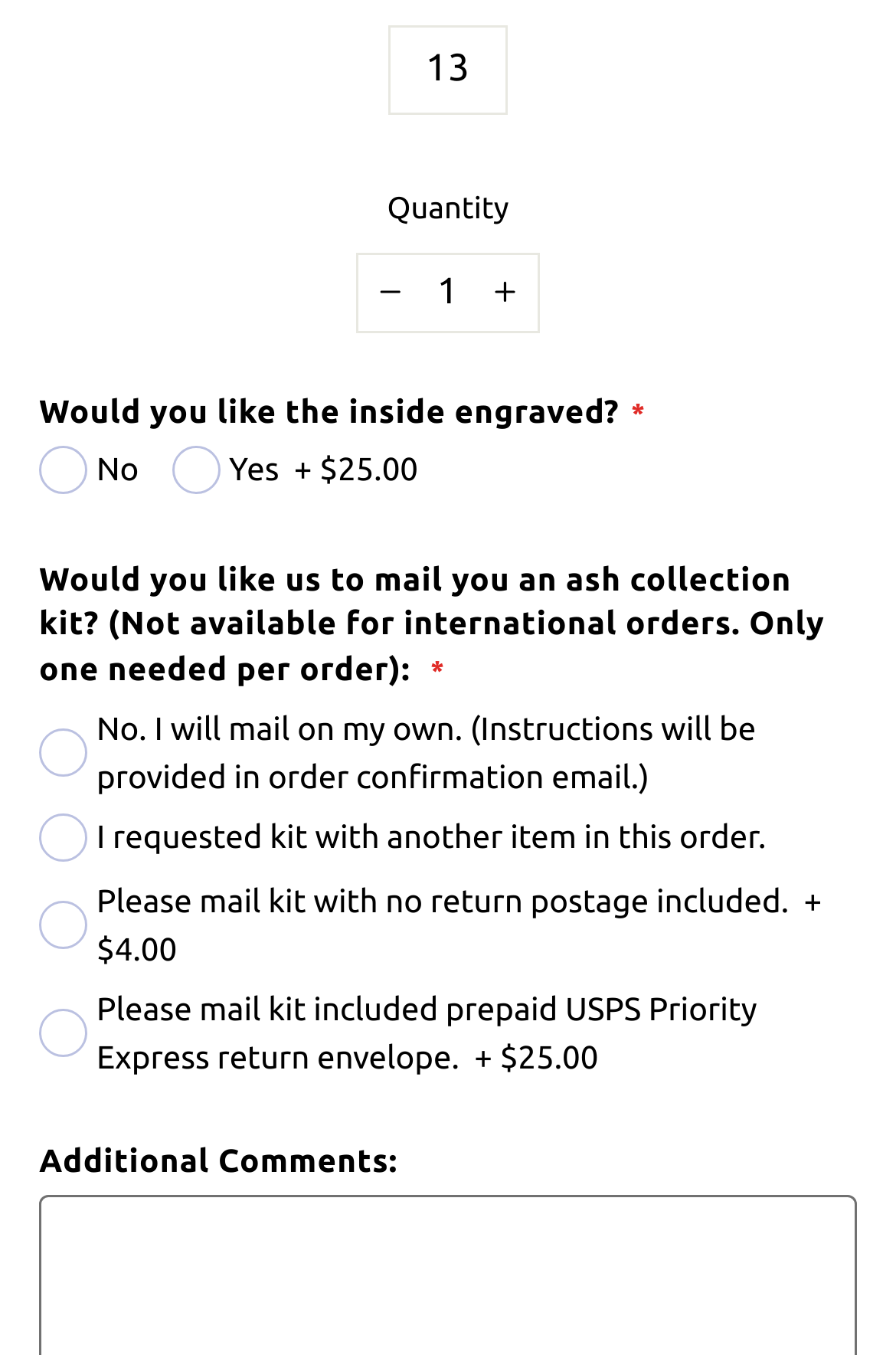Can international orders receive an ash collection kit?
Please craft a detailed and exhaustive response to the question.

The webpage states that the ash collection kit is 'Not available for international orders', indicating that international orders cannot receive an ash collection kit.